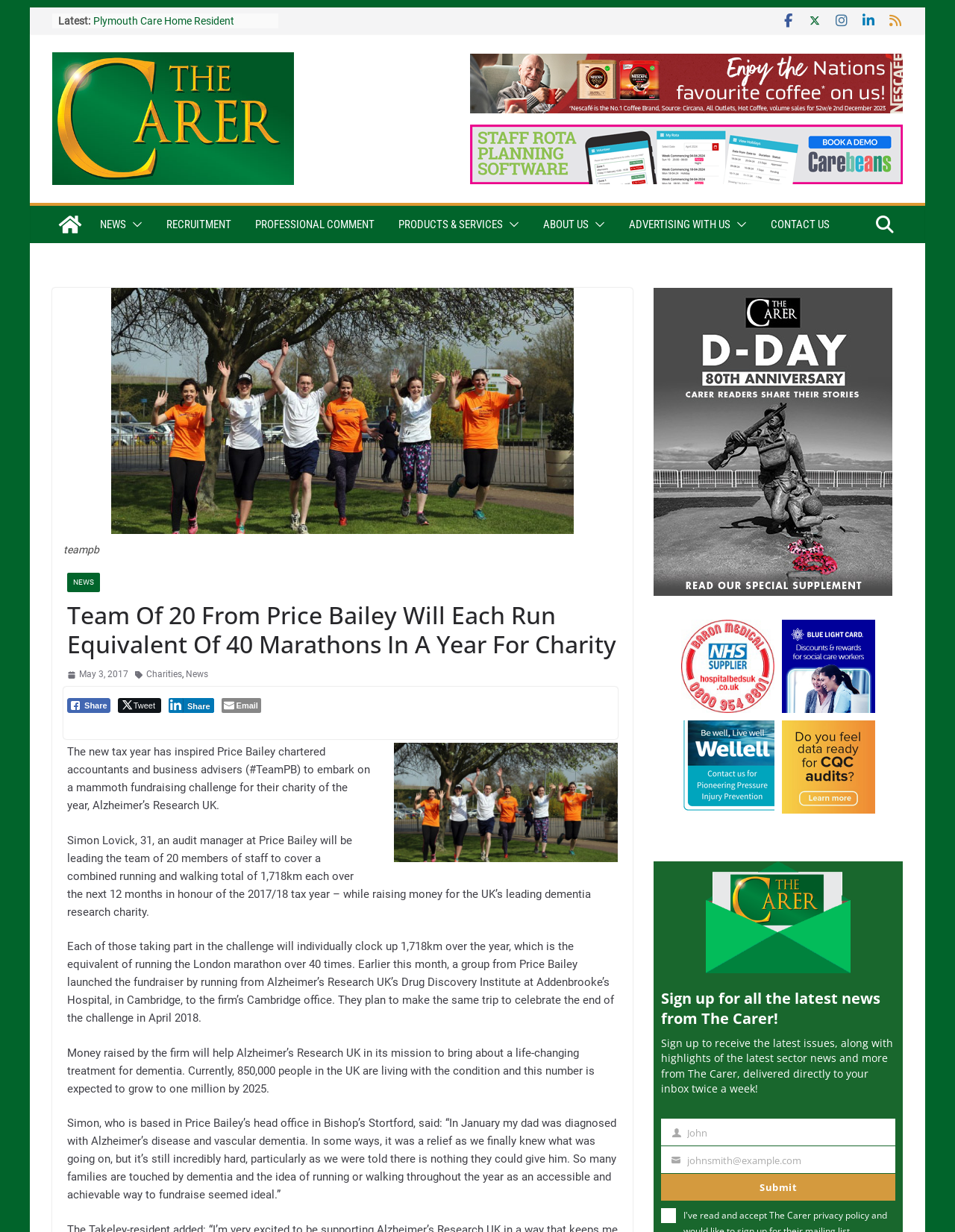What is the name of the audit manager leading the team of 20 members of staff?
Use the image to answer the question with a single word or phrase.

Simon Lovick